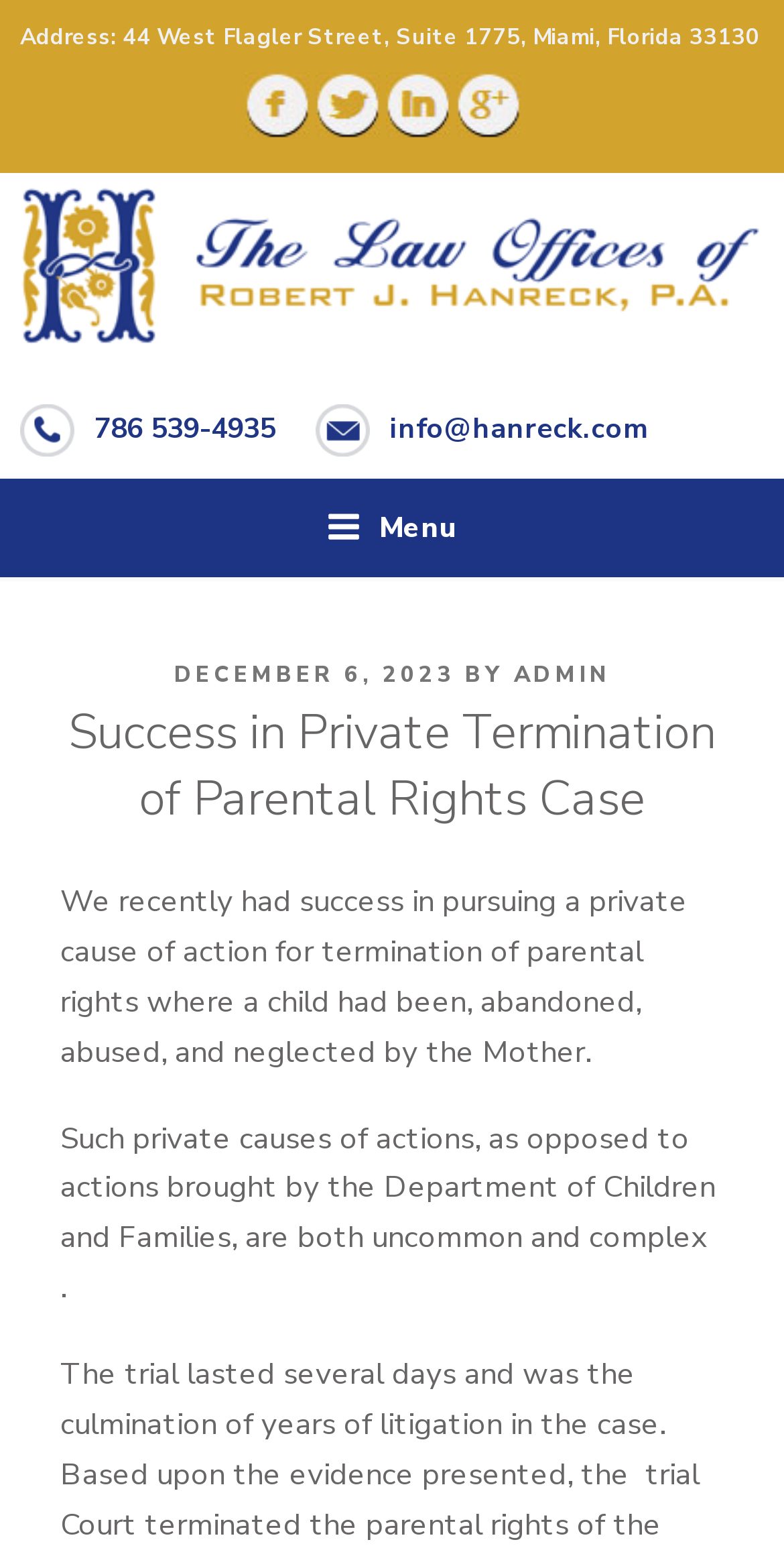Please predict the bounding box coordinates of the element's region where a click is necessary to complete the following instruction: "Send email to info@hanreck.com". The coordinates should be represented by four float numbers between 0 and 1, i.e., [left, top, right, bottom].

[0.497, 0.264, 0.826, 0.289]